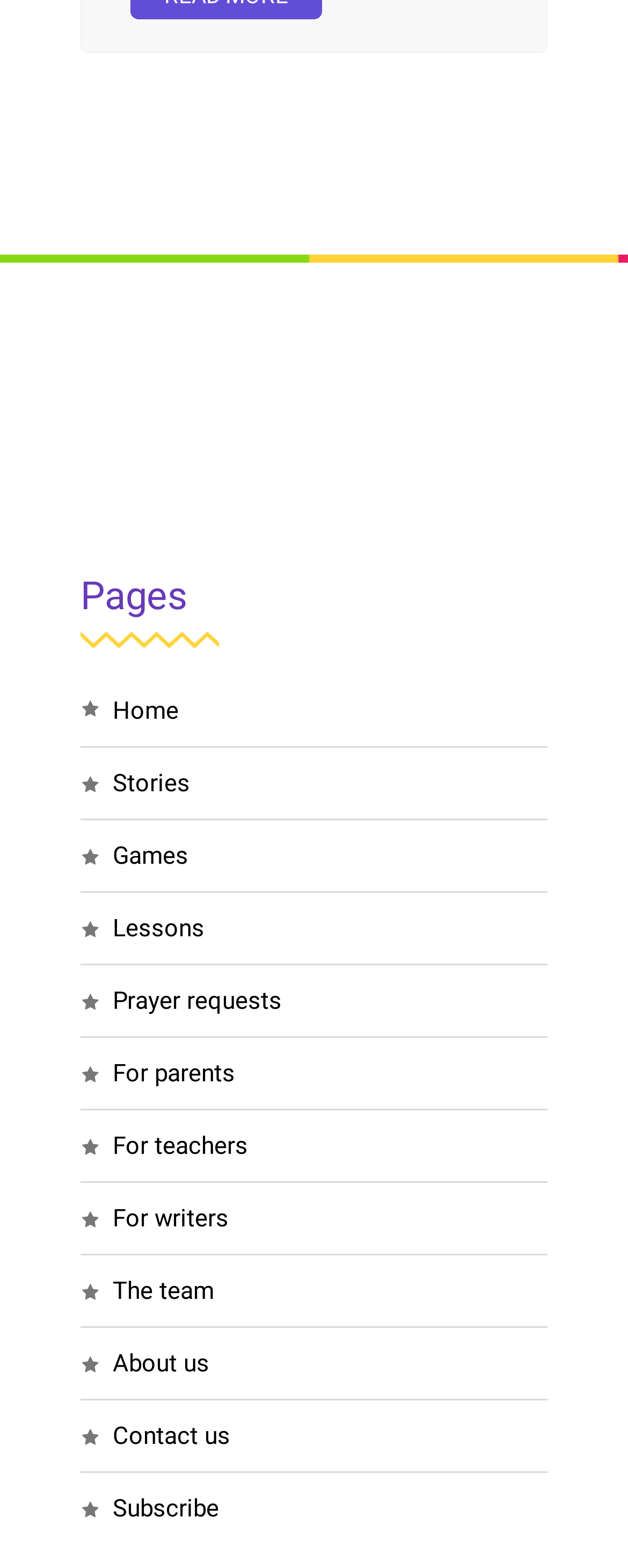Extract the bounding box coordinates of the UI element described: "Contact Us". Provide the coordinates in the format [left, top, right, bottom] with values ranging from 0 to 1.

[0.128, 0.893, 0.872, 0.938]